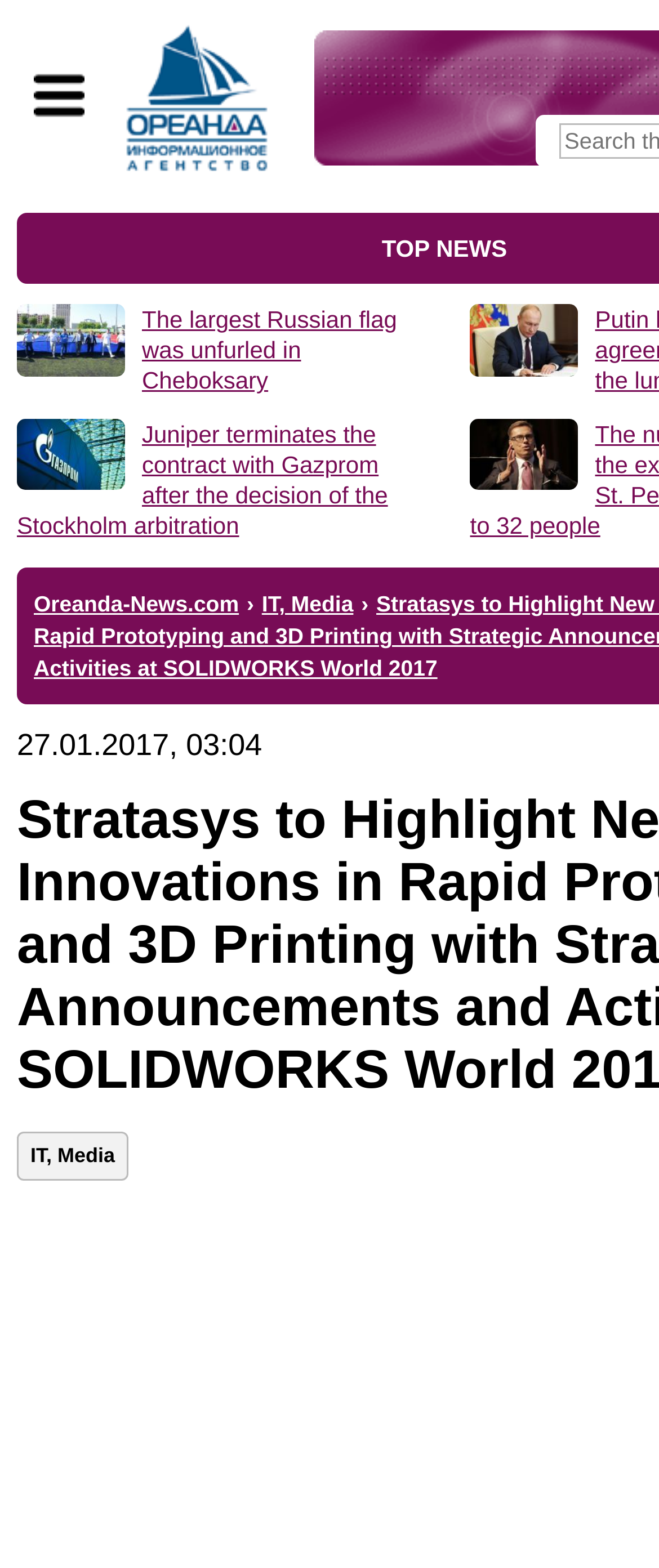Specify the bounding box coordinates (top-left x, top-left y, bottom-right x, bottom-right y) of the UI element in the screenshot that matches this description: title="To main page"

[0.179, 0.015, 0.421, 0.11]